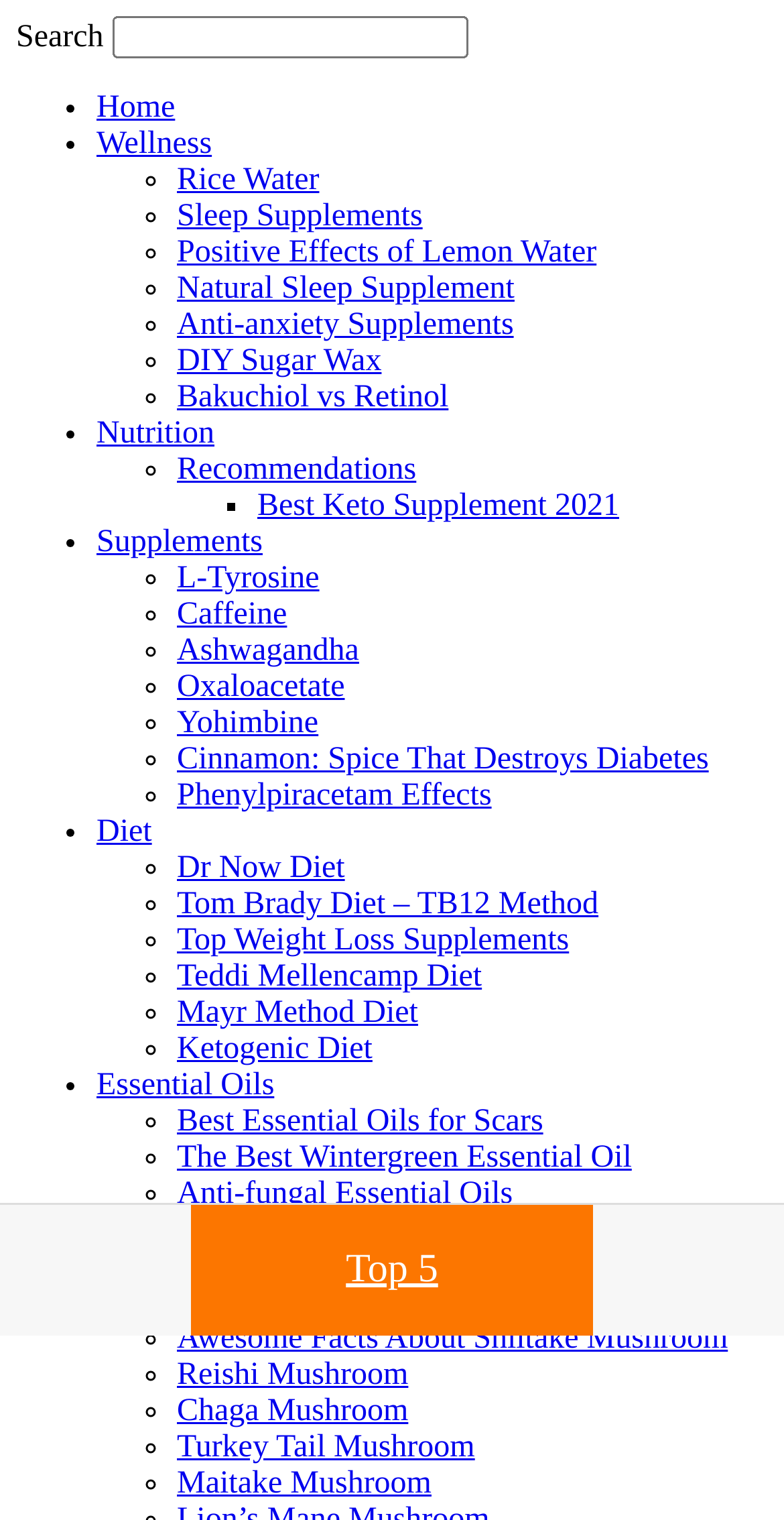Kindly determine the bounding box coordinates for the area that needs to be clicked to execute this instruction: "Search for something".

[0.142, 0.011, 0.596, 0.038]